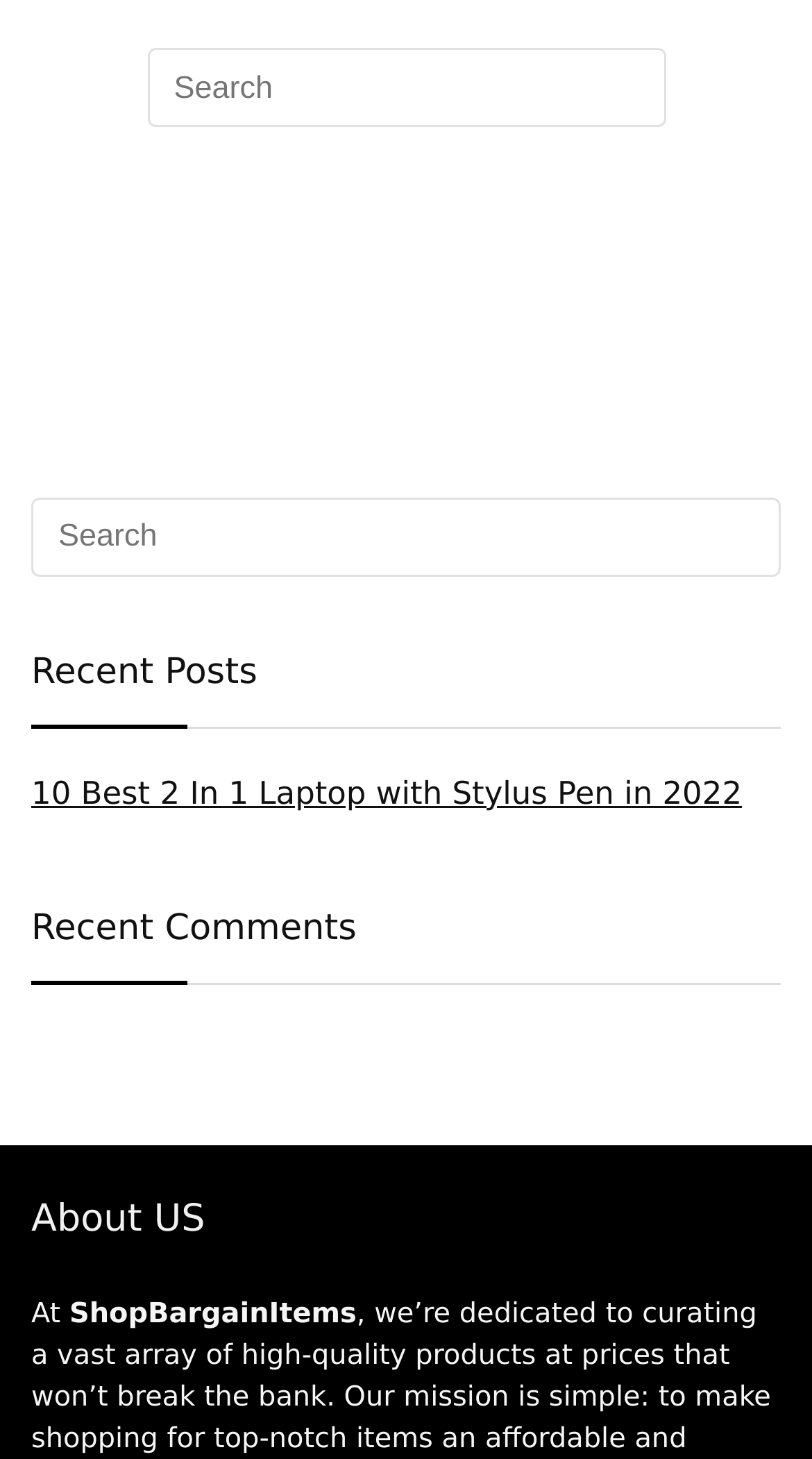Please provide the bounding box coordinates for the UI element as described: "Decline All". The coordinates must be four floats between 0 and 1, represented as [left, top, right, bottom].

None